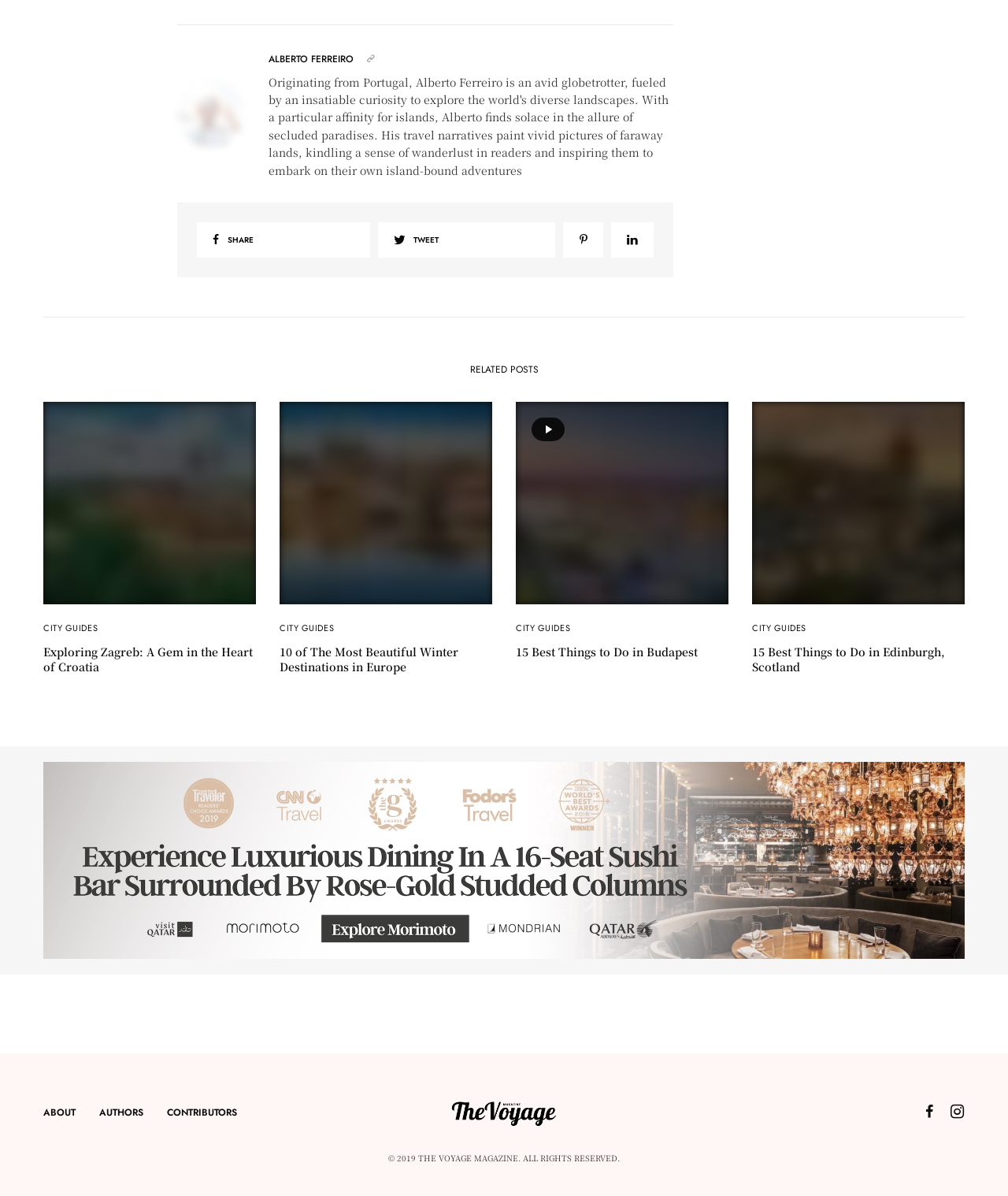Please determine the bounding box coordinates of the section I need to click to accomplish this instruction: "View the 'The Voyage Magazine' logo".

[0.445, 0.917, 0.555, 0.943]